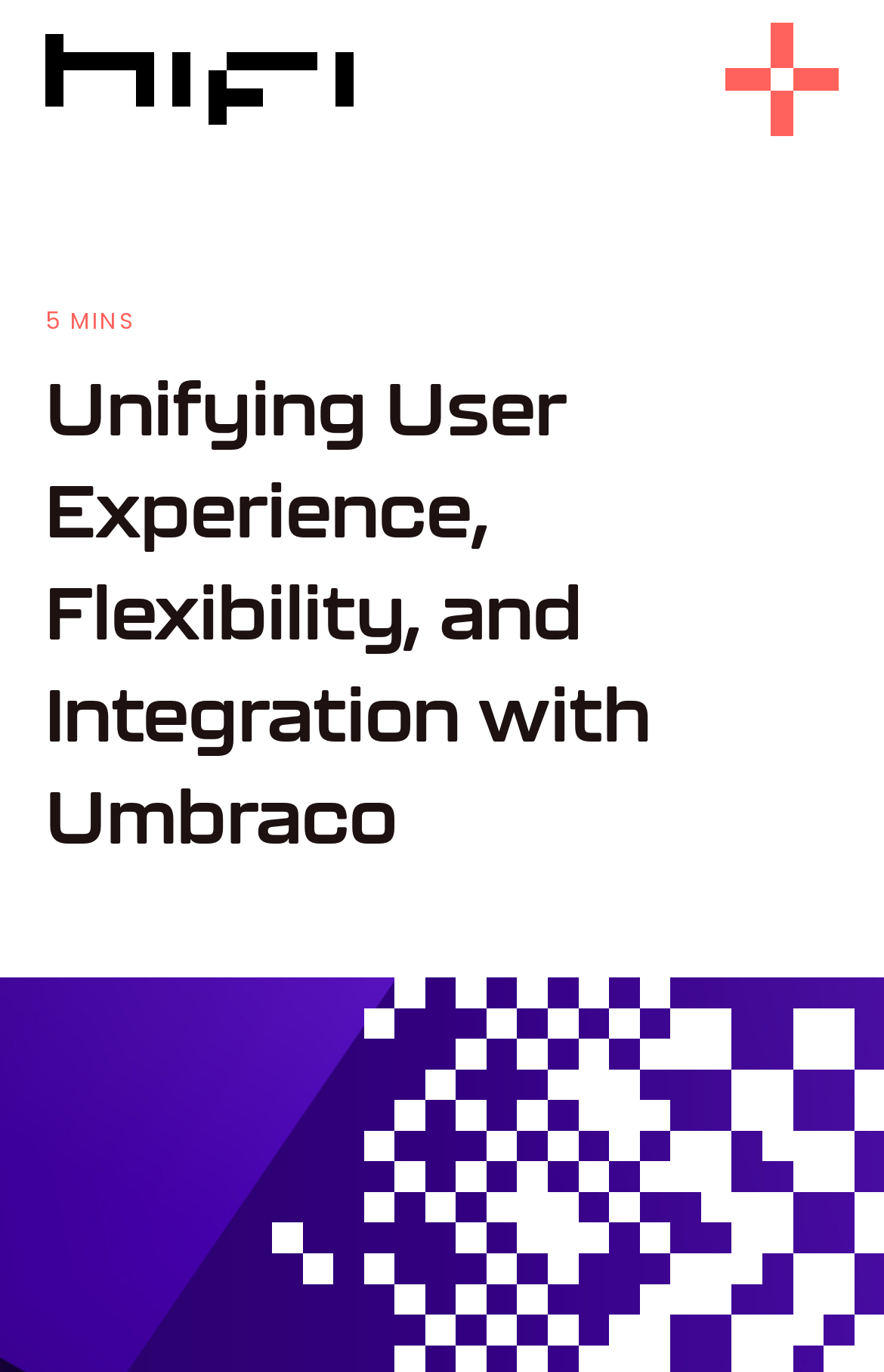Please extract the webpage's main title and generate its text content.

Unifying User Experience, Flexibility, and Integration with Umbraco